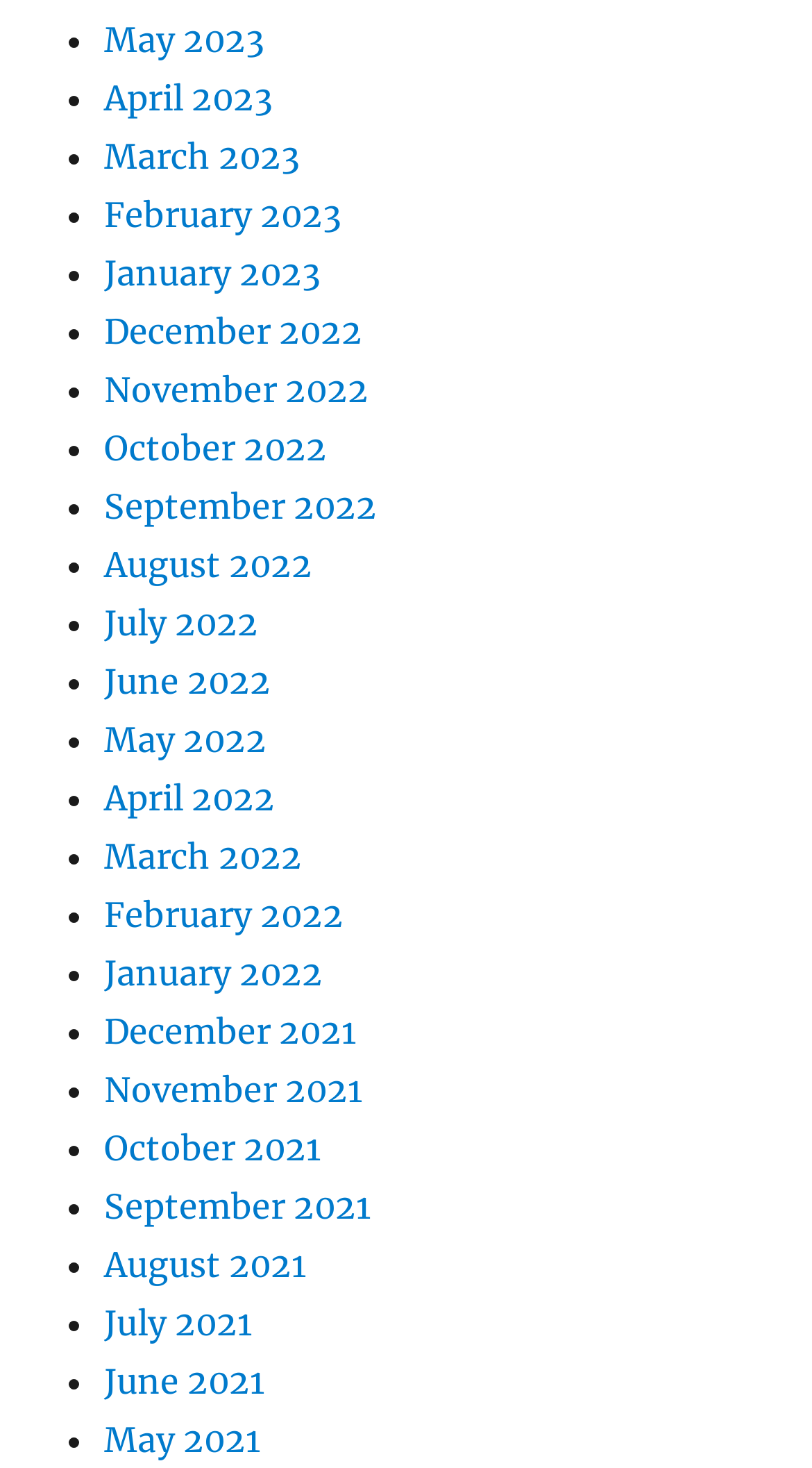Determine the bounding box coordinates for the element that should be clicked to follow this instruction: "View May 2023". The coordinates should be given as four float numbers between 0 and 1, in the format [left, top, right, bottom].

[0.128, 0.013, 0.326, 0.041]